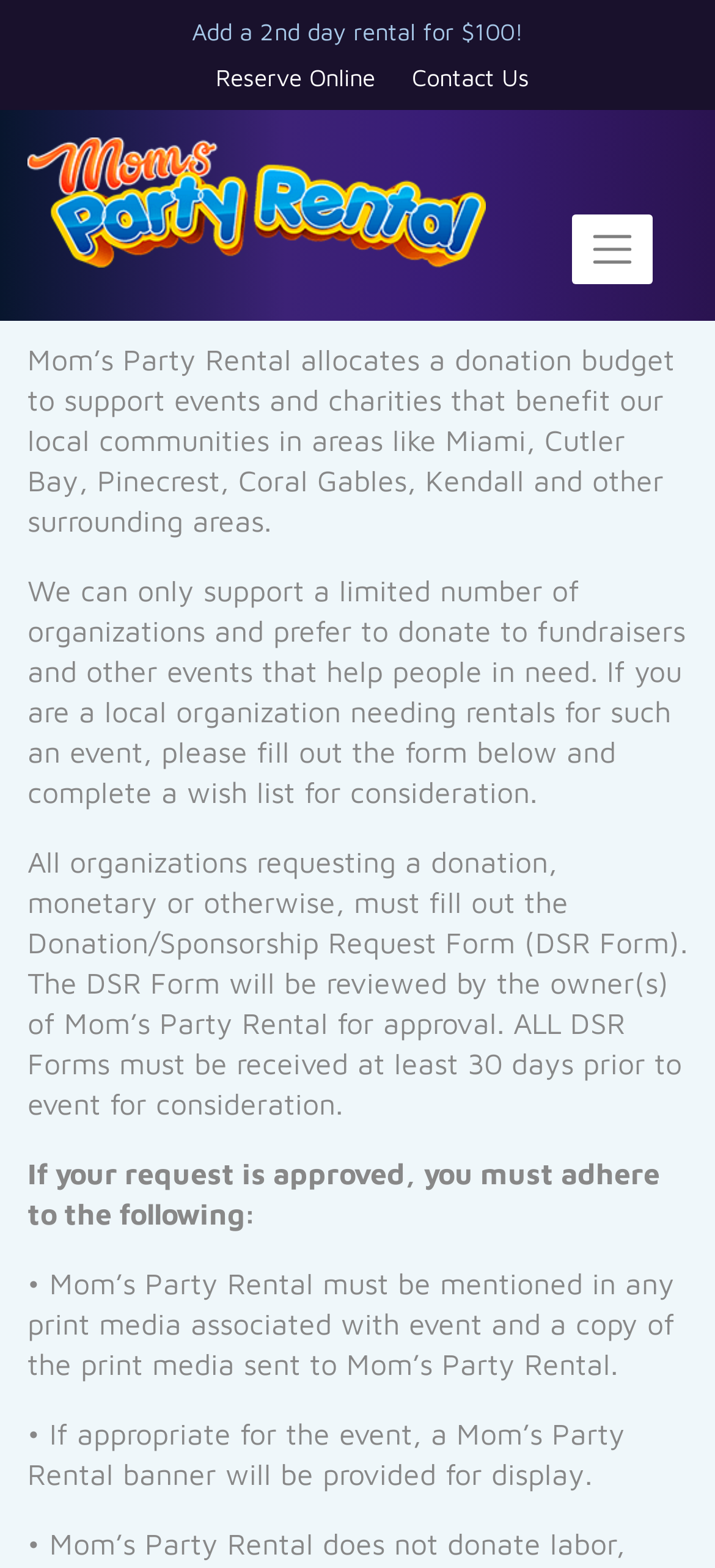Generate a thorough explanation of the webpage's elements.

The webpage is about donations and sponsorships provided by Mom's Party Rental. At the top, there is a link to "Add a 2nd day rental for $100!" followed by two more links, "Reserve Online" and "Contact Us", aligned horizontally. Below these links, there is a logo of Mom's Party Rental, which is an image with a link to the website's homepage.

The main content of the webpage is divided into four paragraphs of text. The first paragraph explains that Mom's Party Rental allocates a donation budget to support local events and charities in areas like Miami and surrounding communities. The second paragraph describes the types of organizations they prefer to donate to and the process of requesting a donation. The third paragraph outlines the requirements for submitting a donation request, including filling out a form at least 30 days prior to the event. The fourth paragraph lists the conditions that must be met if a request is approved, such as mentioning Mom's Party Rental in print media and displaying their banner at the event.

On the top right corner, there is a button to toggle navigation, which is currently not expanded.